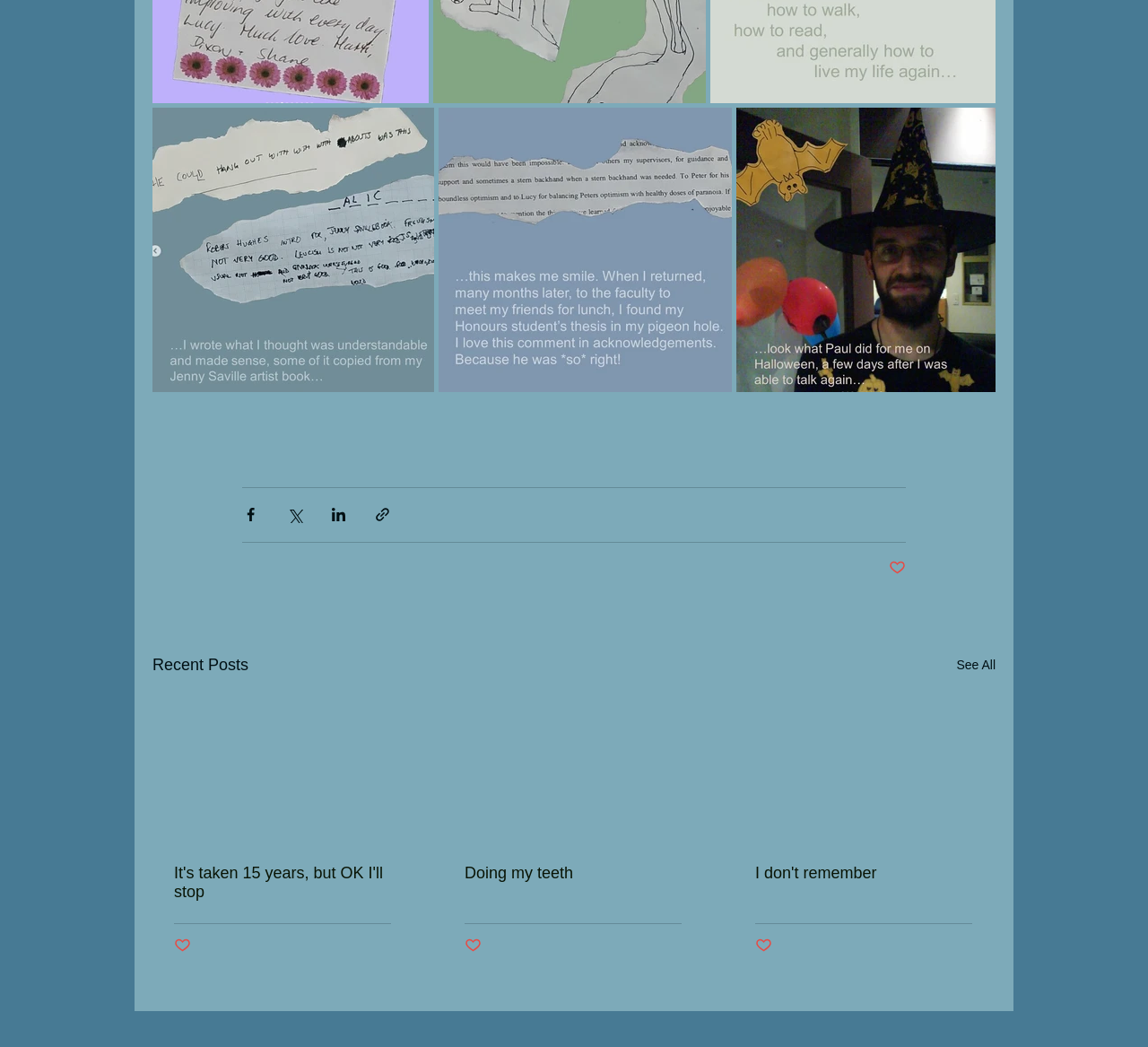How many articles are displayed on the webpage?
Using the image as a reference, answer with just one word or a short phrase.

Three